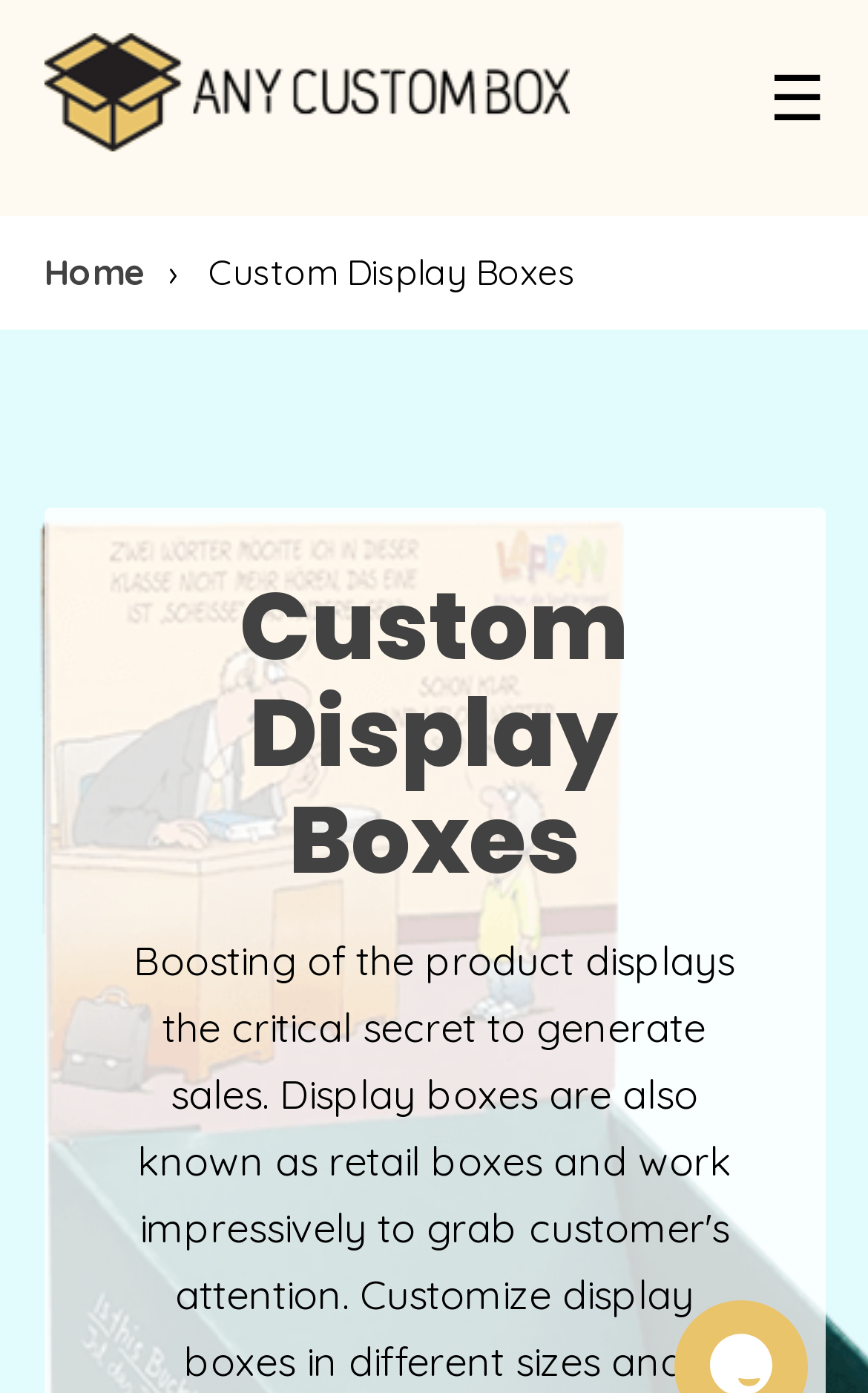Can you provide the bounding box coordinates for the element that should be clicked to implement the instruction: "navigate to mailers"?

[0.05, 0.347, 0.95, 0.443]